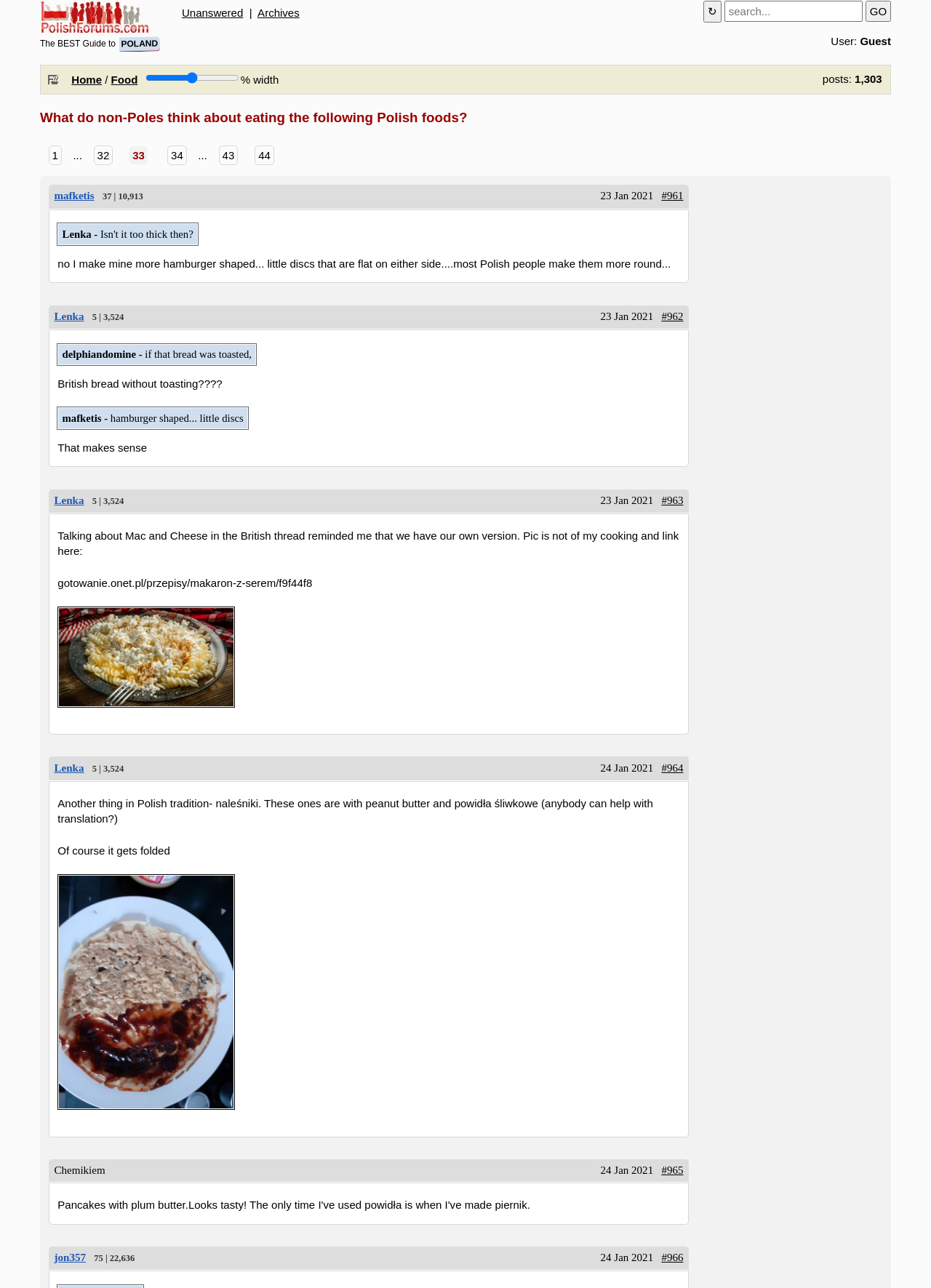Pinpoint the bounding box coordinates of the element that must be clicked to accomplish the following instruction: "Search for something in the search box". The coordinates should be in the format of four float numbers between 0 and 1, i.e., [left, top, right, bottom].

[0.778, 0.001, 0.927, 0.017]